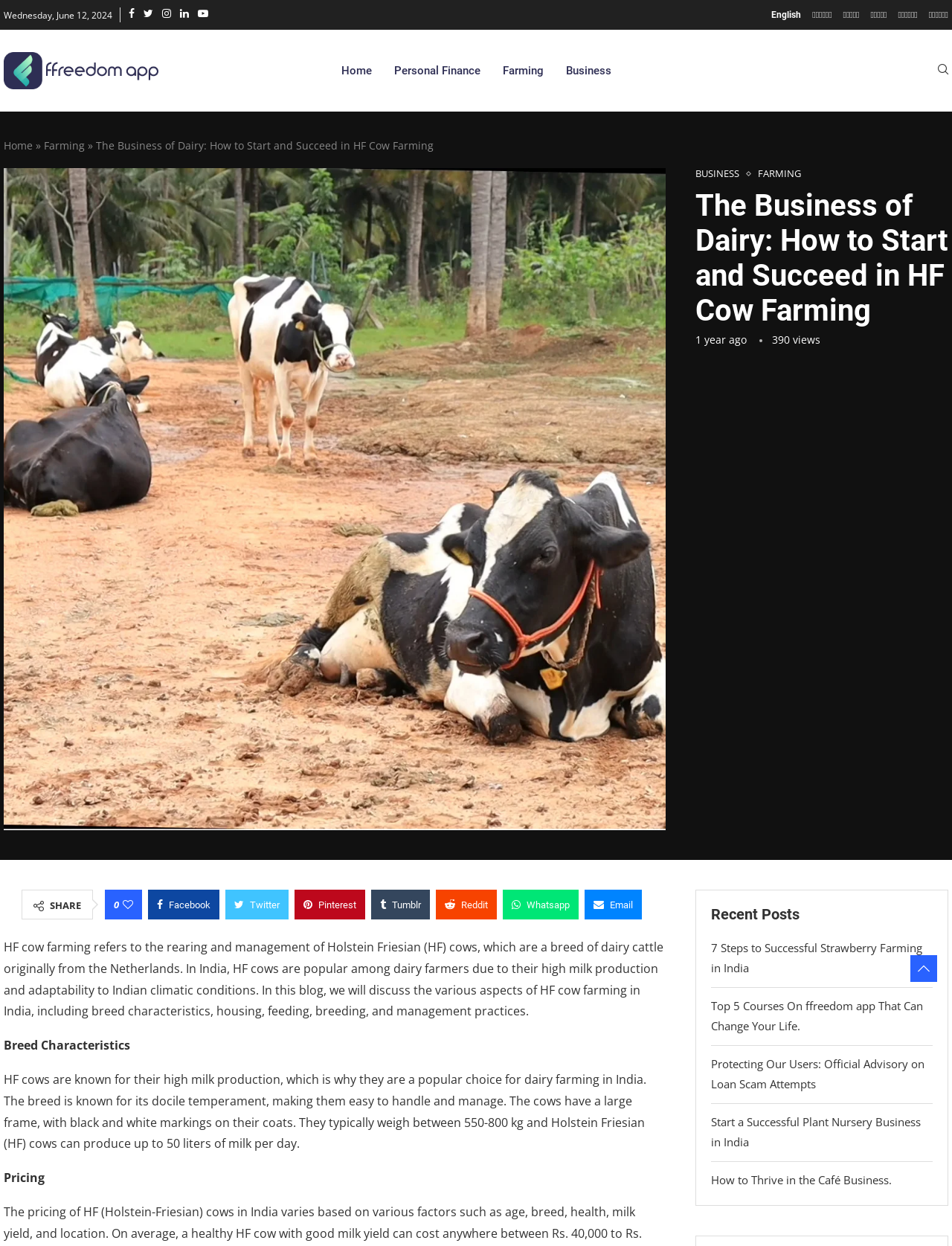Determine the bounding box coordinates of the clickable region to execute the instruction: "Learn about recent posts". The coordinates should be four float numbers between 0 and 1, denoted as [left, top, right, bottom].

[0.747, 0.727, 0.98, 0.741]